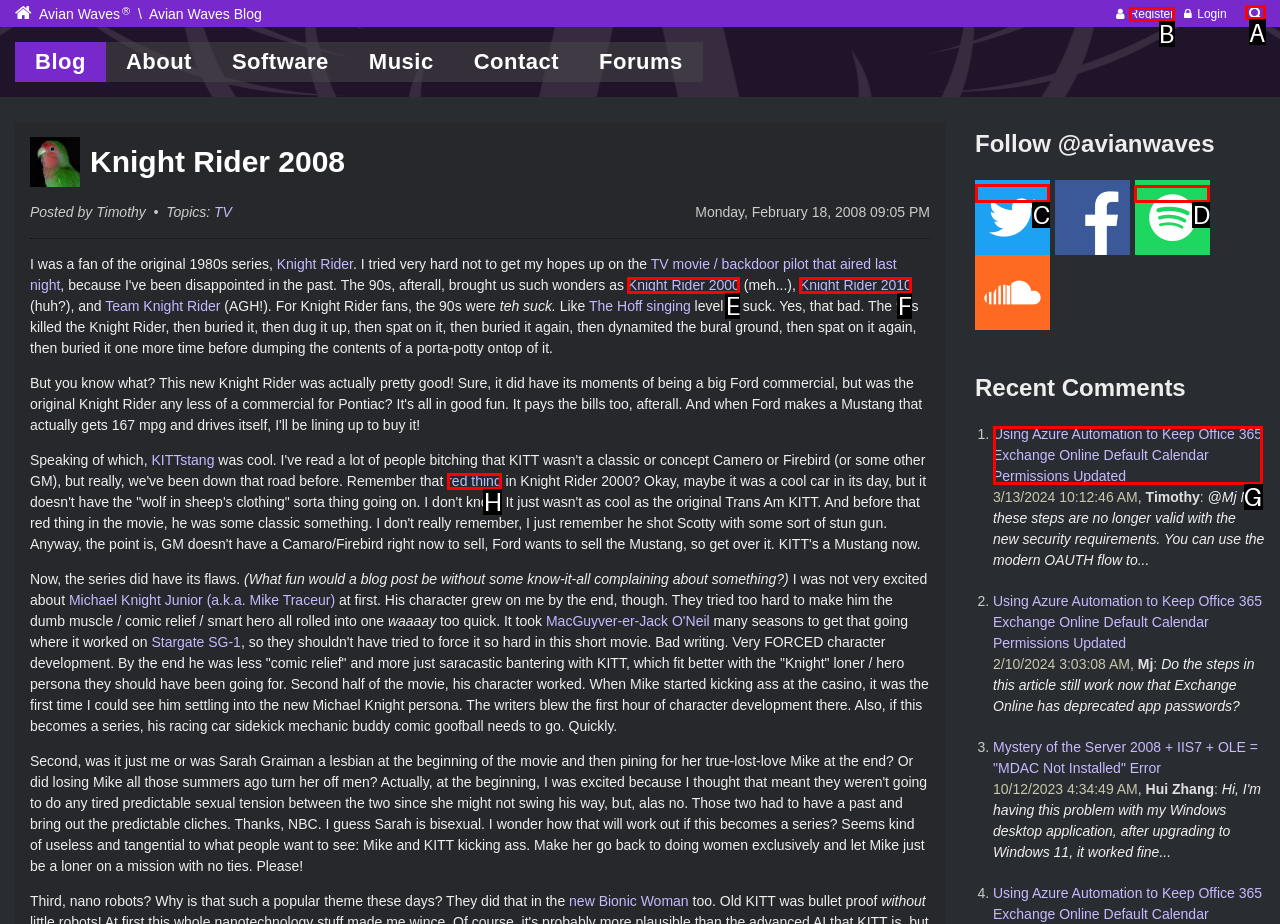Determine which HTML element to click on in order to complete the action: Click on the 'Avian Waves on Twitter' link.
Reply with the letter of the selected option.

C